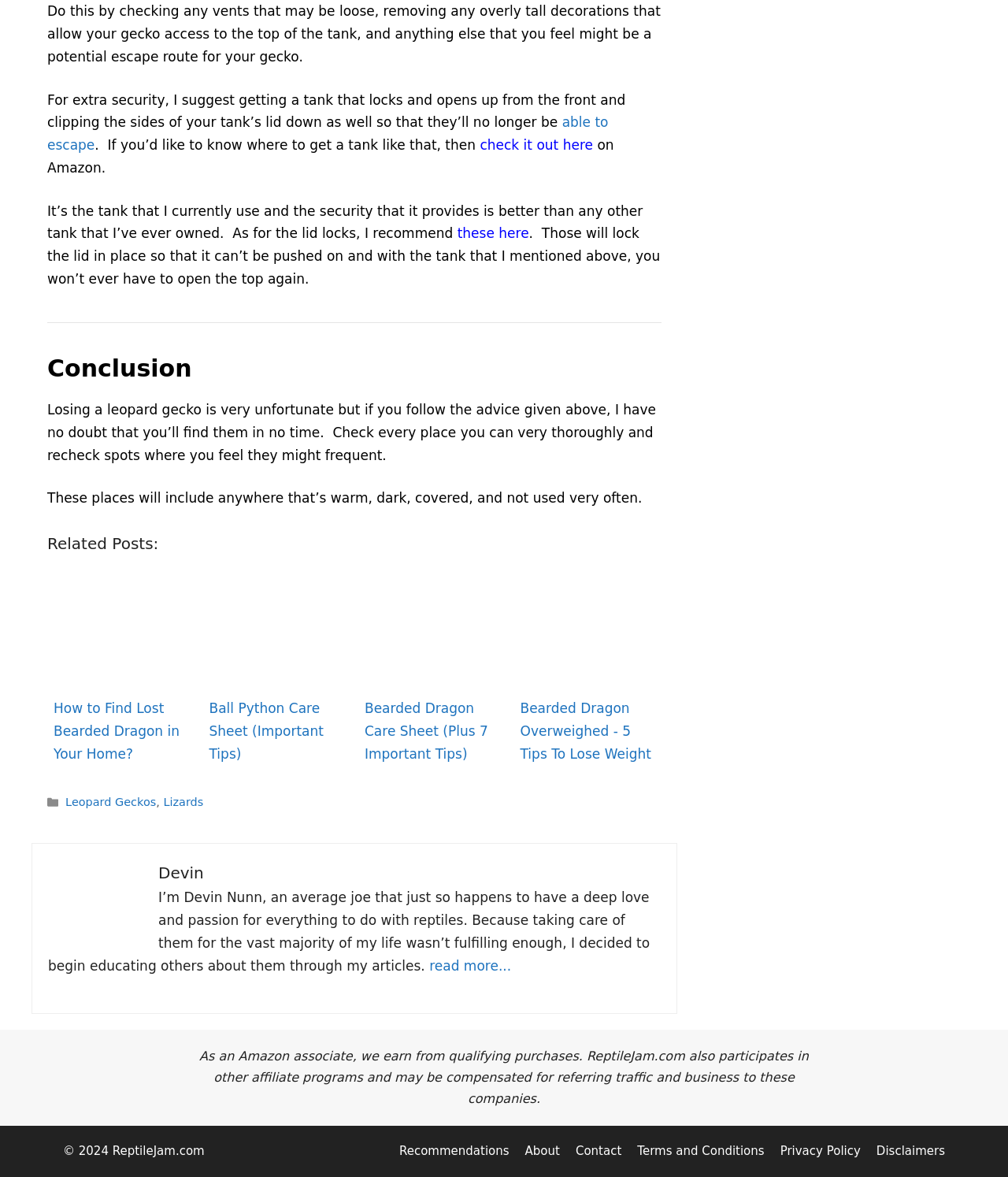Pinpoint the bounding box coordinates of the clickable element to carry out the following instruction: "check it out here."

[0.476, 0.117, 0.588, 0.13]